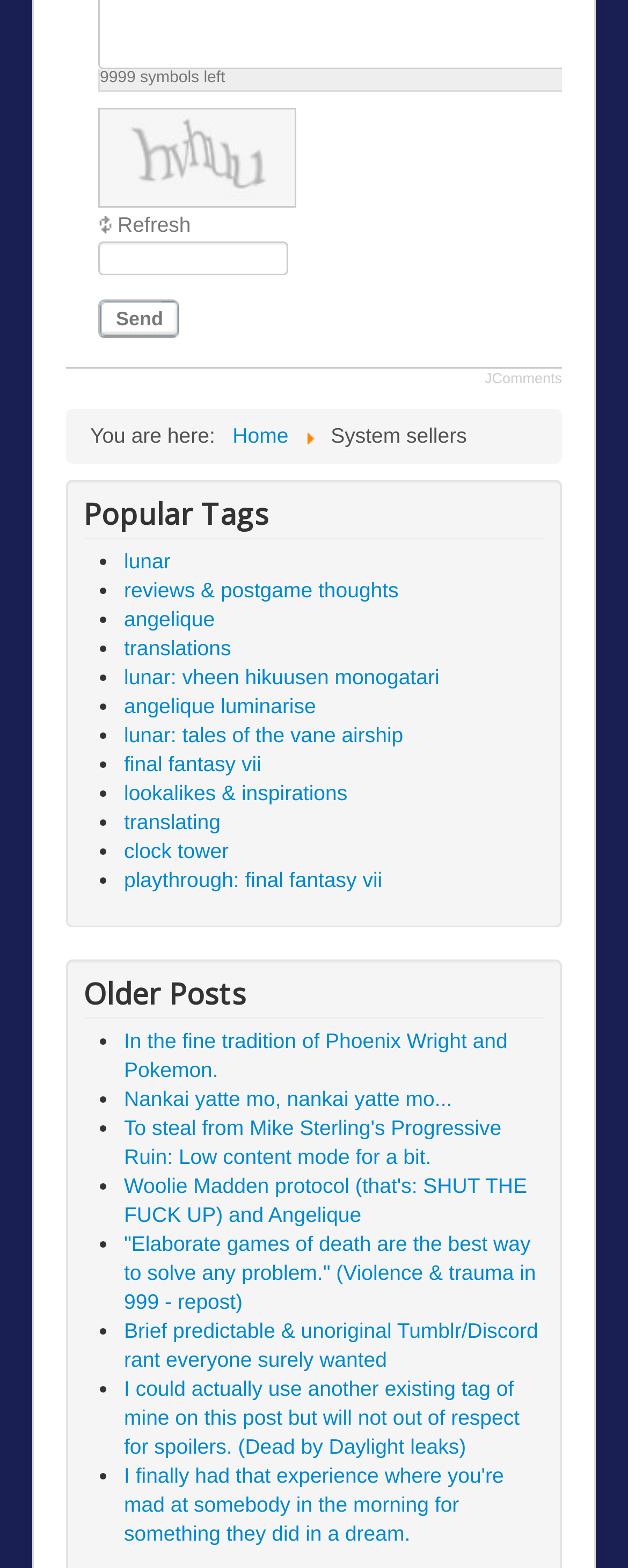Find the bounding box coordinates for the element described here: "final fantasy vii".

[0.197, 0.48, 0.416, 0.495]